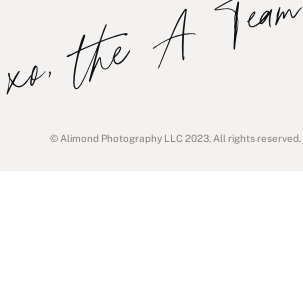What year is the copyright notice for?
Provide a concise answer using a single word or phrase based on the image.

2023